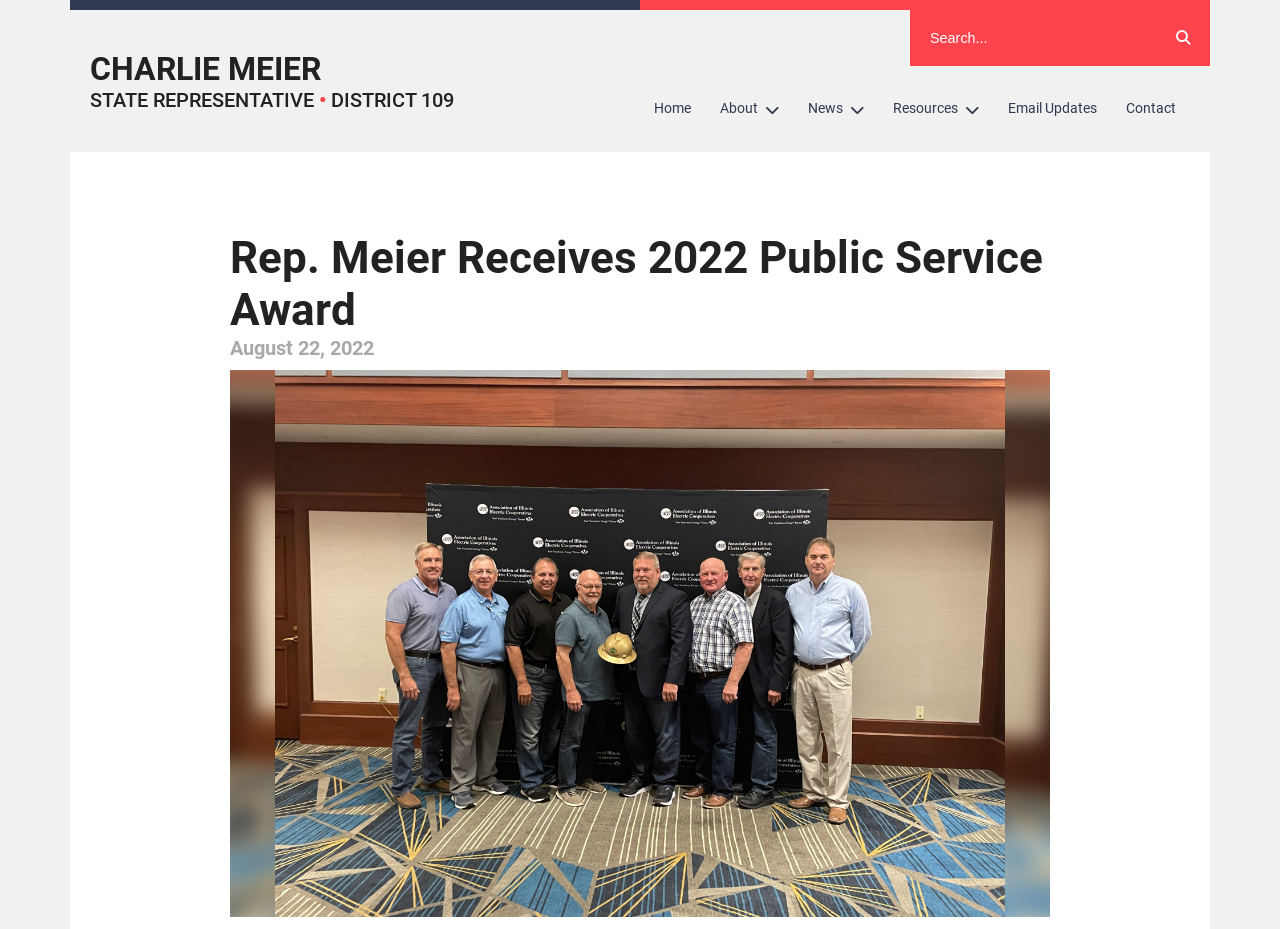Determine the bounding box coordinates of the element that should be clicked to execute the following command: "search for something".

[0.711, 0.011, 0.903, 0.071]